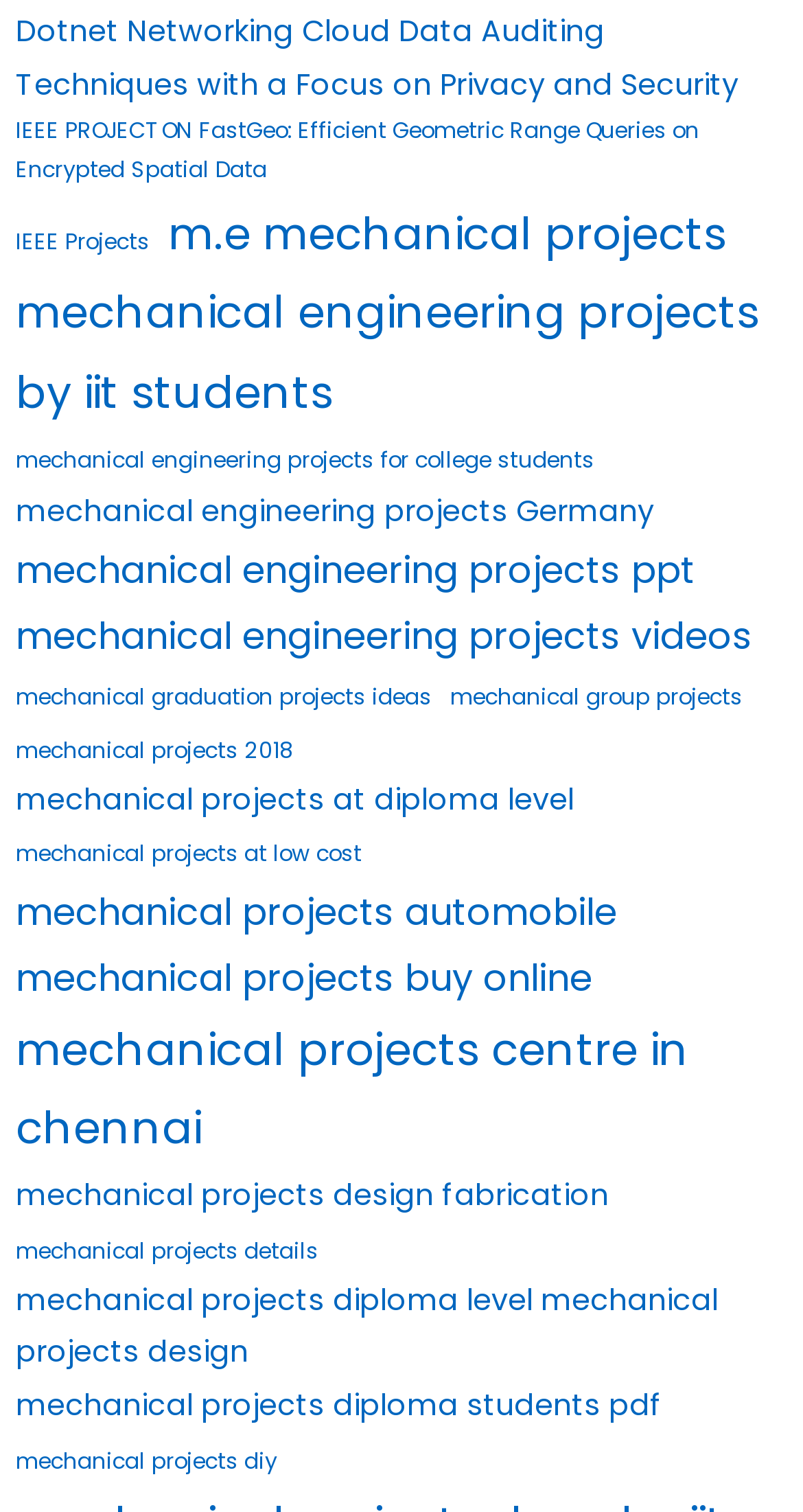Please provide a short answer using a single word or phrase for the question:
Are there any projects related to automobiles?

Yes